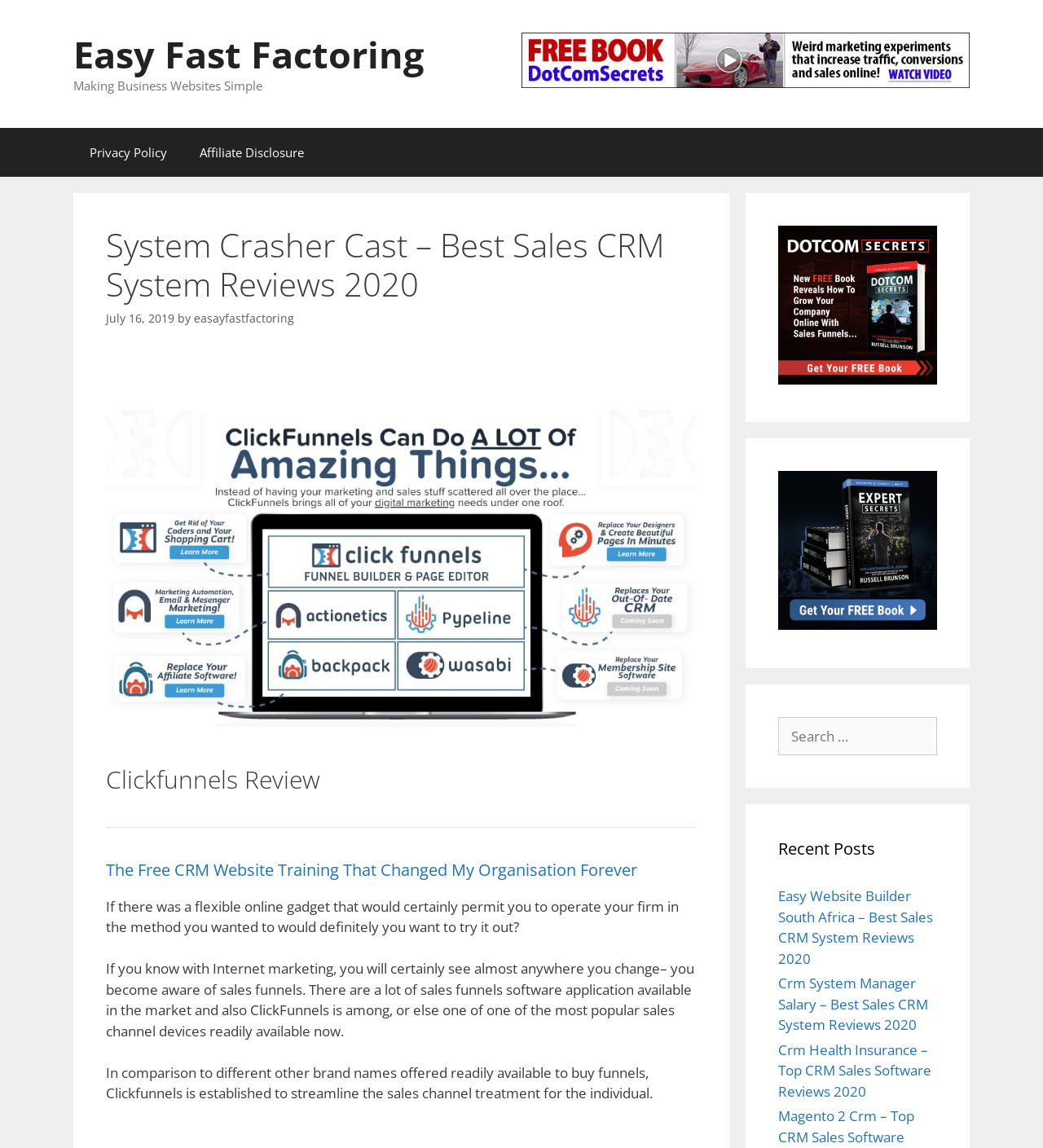Based on the element description: "Easy Fast Factoring", identify the UI element and provide its bounding box coordinates. Use four float numbers between 0 and 1, [left, top, right, bottom].

[0.07, 0.026, 0.406, 0.069]